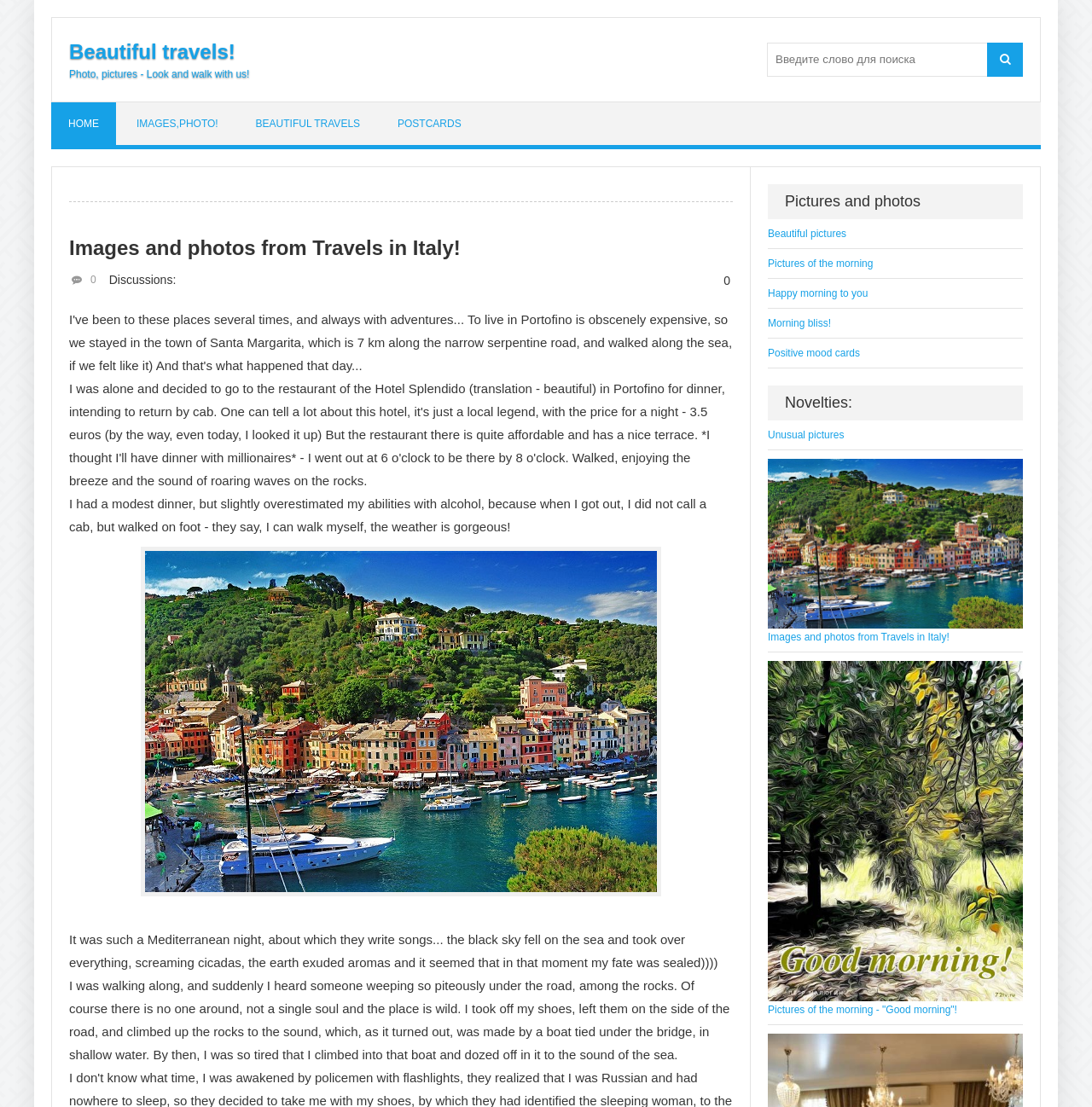Find the bounding box coordinates of the clickable element required to execute the following instruction: "Open 'Images and photos from Travels in Italy!' images". Provide the coordinates as four float numbers between 0 and 1, i.e., [left, top, right, bottom].

[0.703, 0.414, 0.937, 0.568]